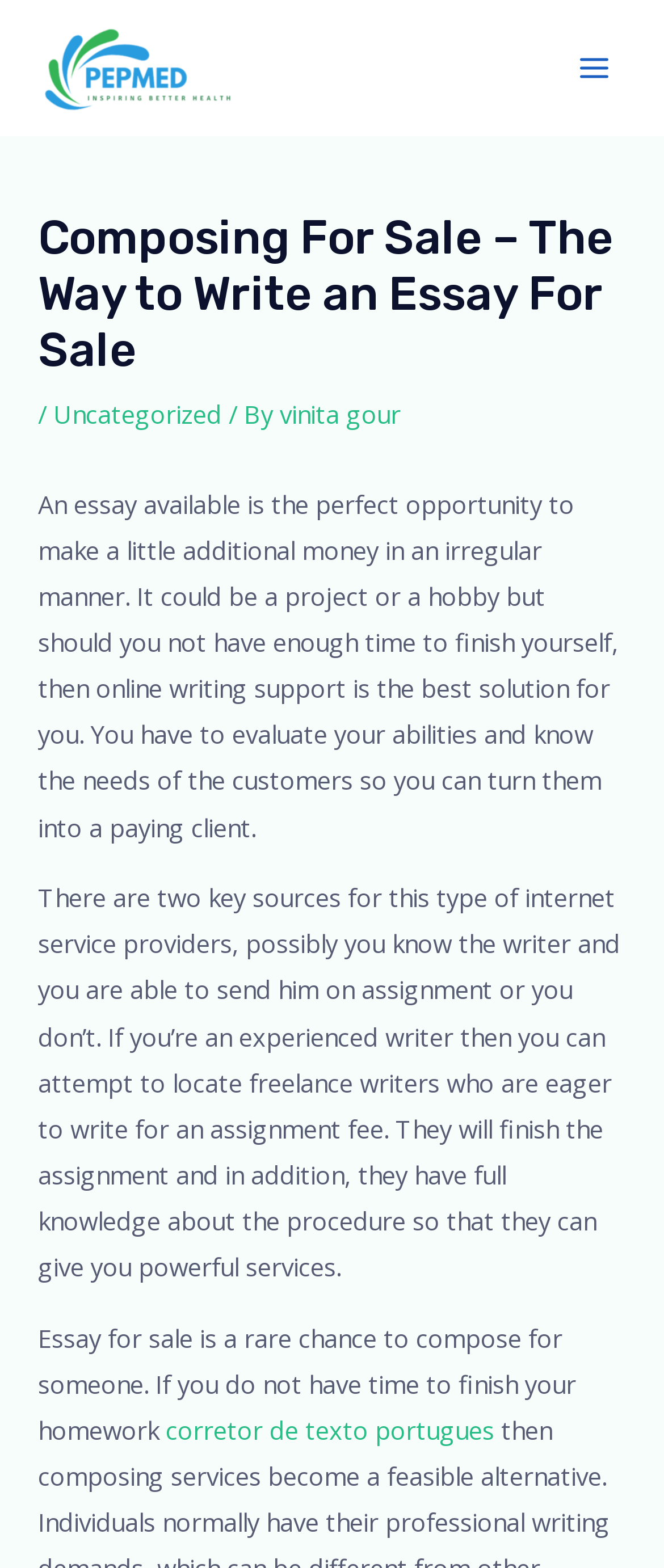Using the given description, provide the bounding box coordinates formatted as (top-left x, top-left y, bottom-right x, bottom-right y), with all values being floating point numbers between 0 and 1. Description: corretor de texto portugues

[0.25, 0.901, 0.745, 0.922]